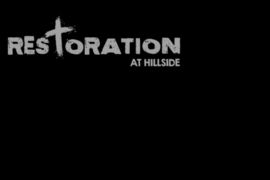What is symbolized by the cross design in the letter 'R'?
Look at the screenshot and give a one-word or phrase answer.

Faith and community